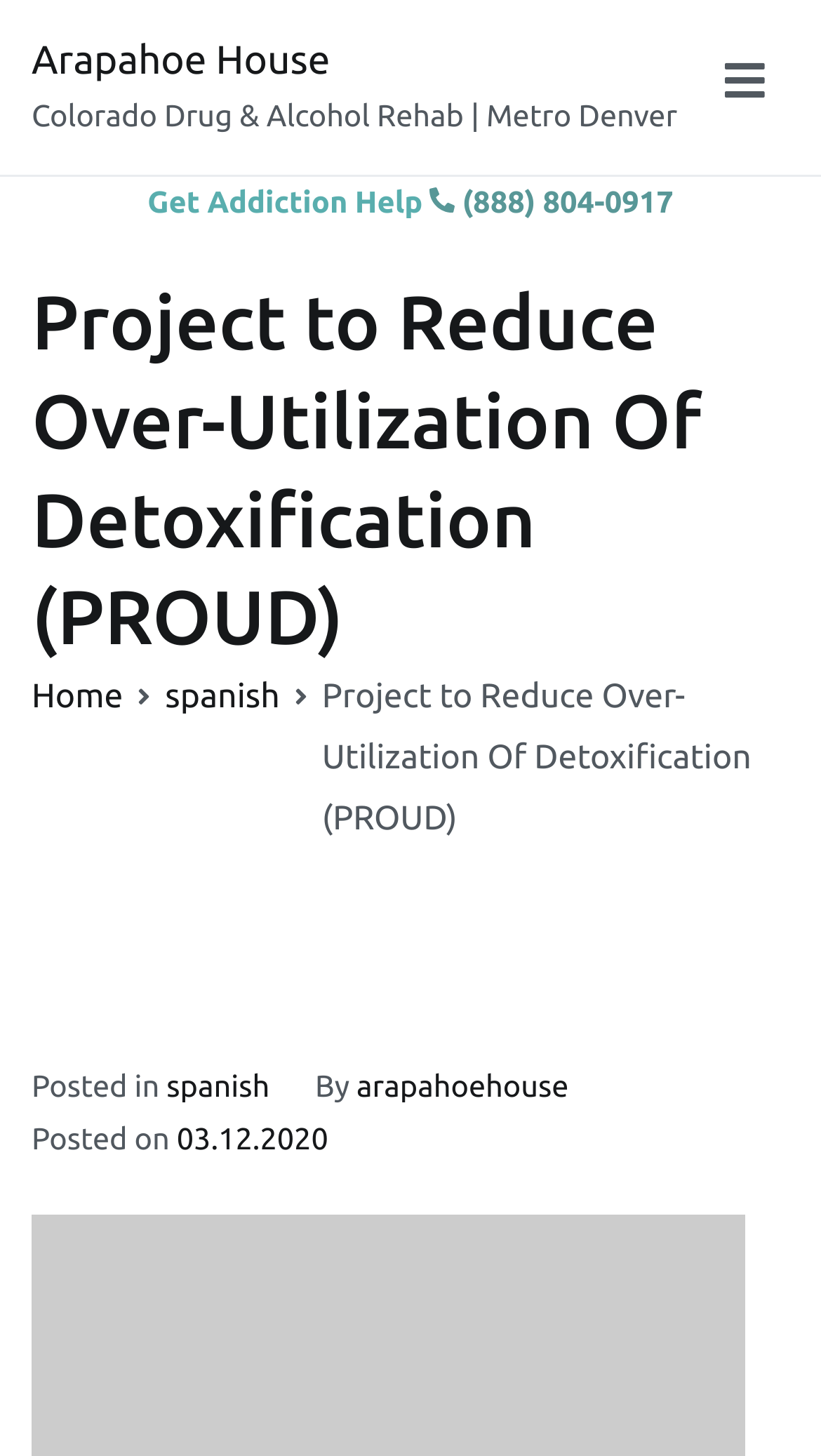Kindly determine the bounding box coordinates of the area that needs to be clicked to fulfill this instruction: "Click the menu button".

None